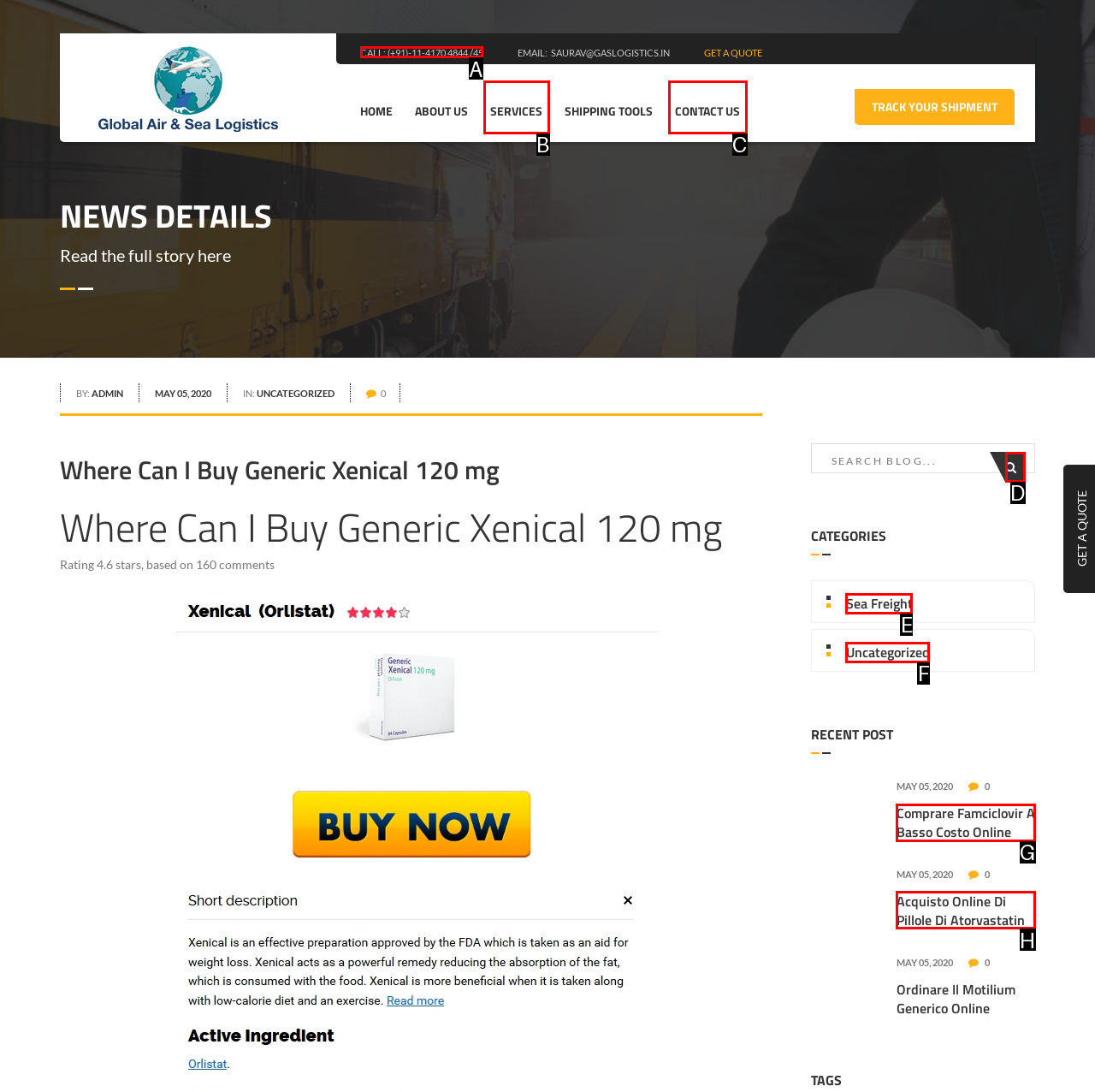Identify the HTML element that should be clicked to accomplish the task: Call the customer service
Provide the option's letter from the given choices.

A